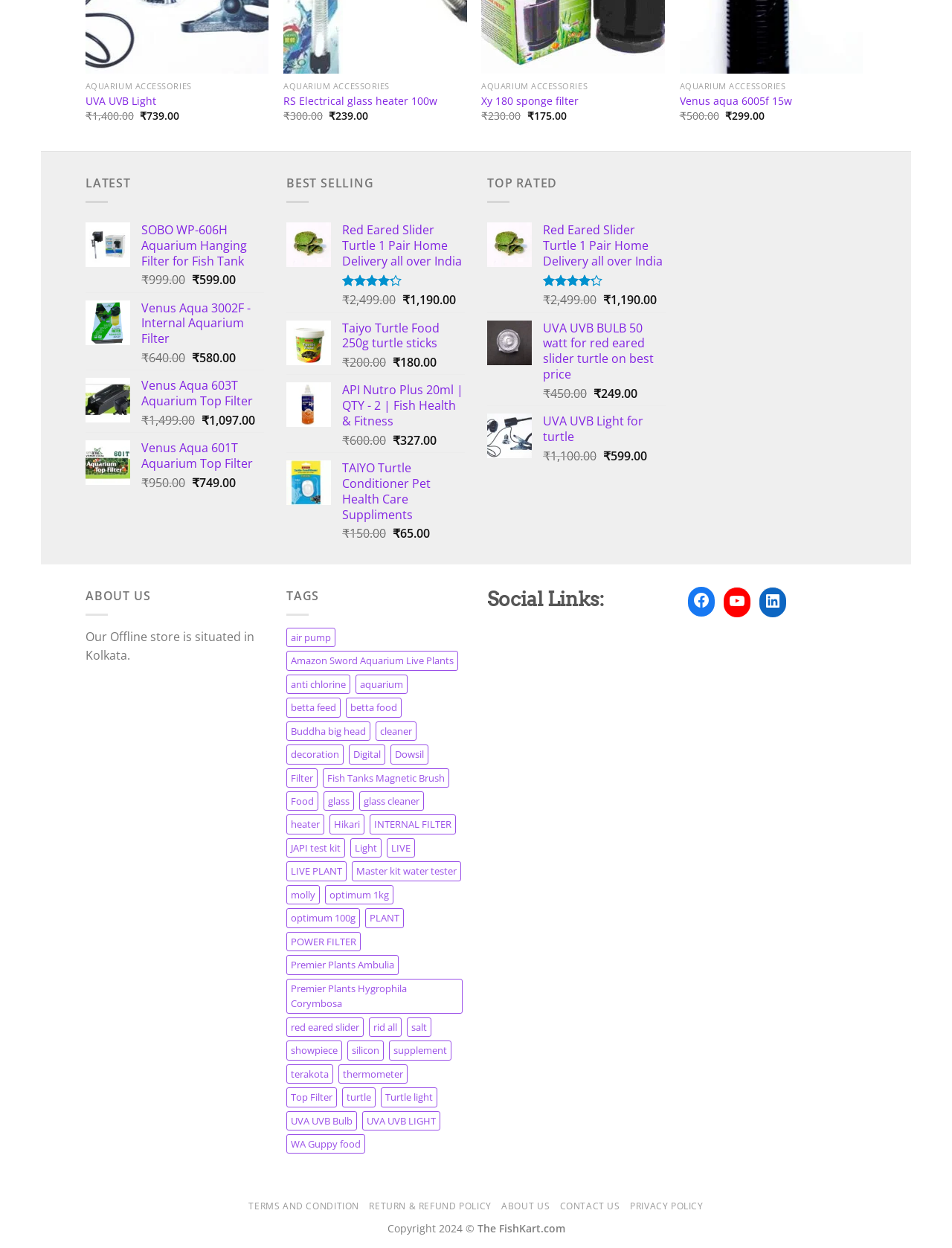Reply to the question below using a single word or brief phrase:
What is the original price of the Venus Aqua 603T Aquarium Top Filter?

₹1,499.00